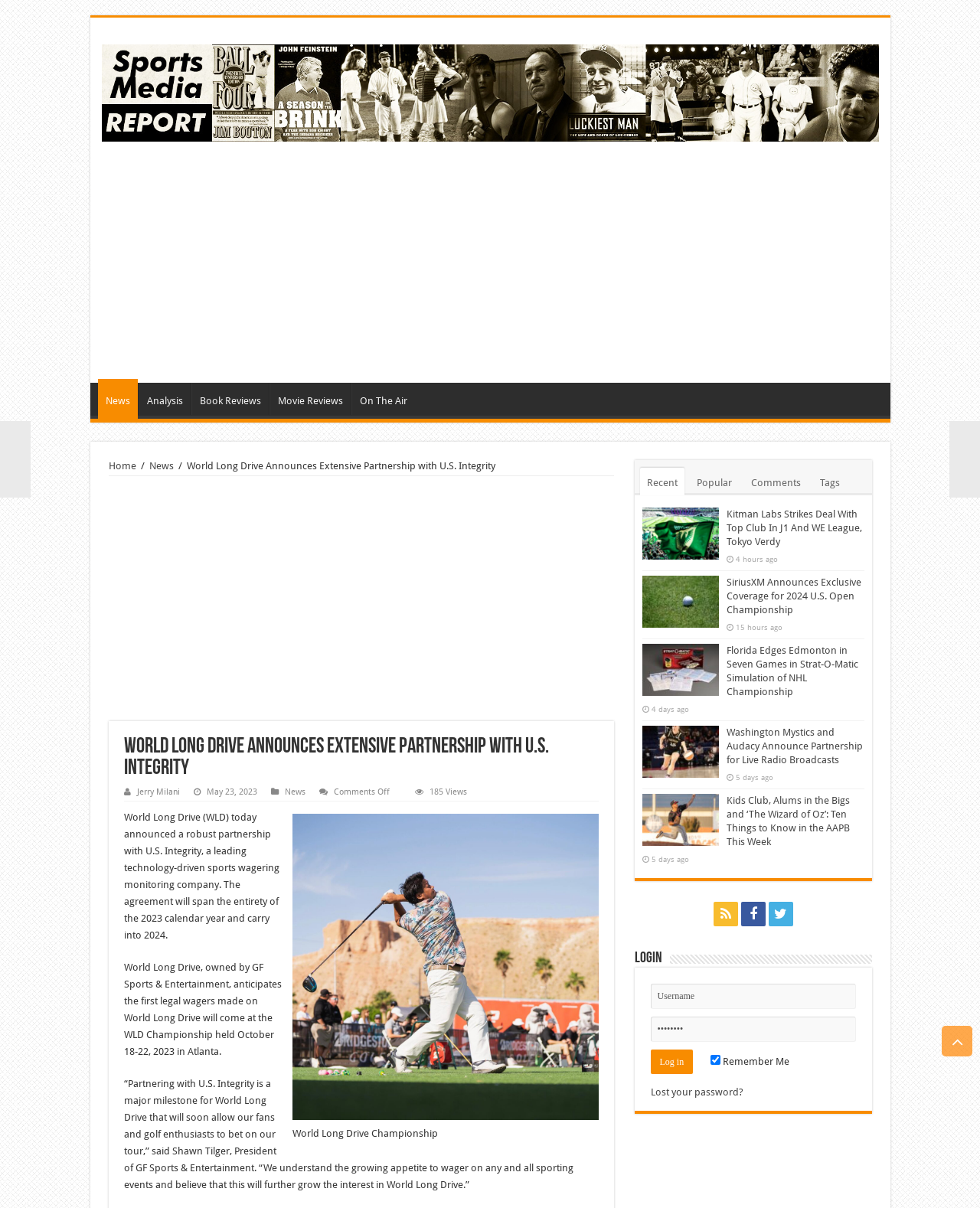Answer succinctly with a single word or phrase:
What is the name of the sports media report?

Sports Media Report